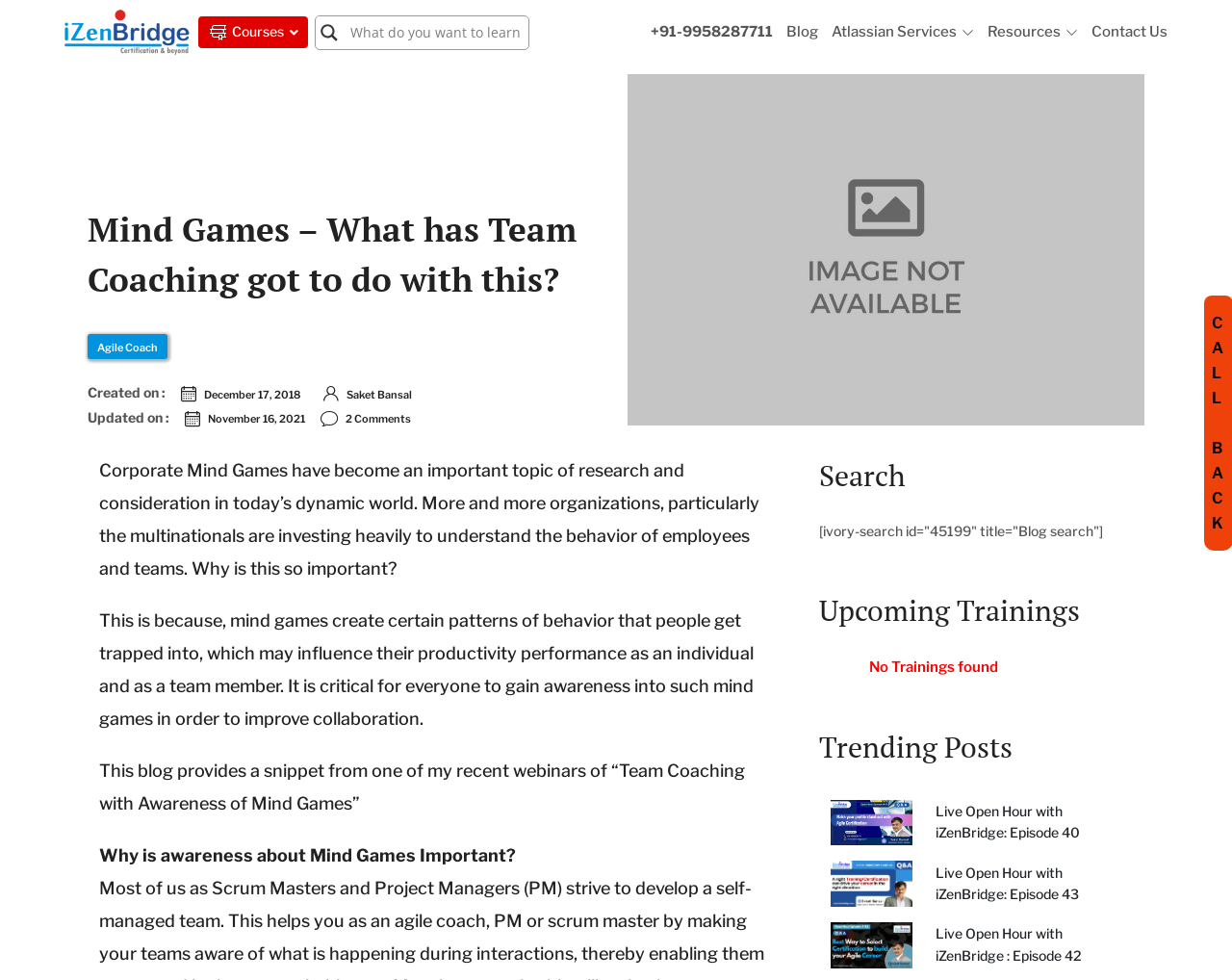Please answer the following question using a single word or phrase: 
What is the topic of the blog post?

Mind Games